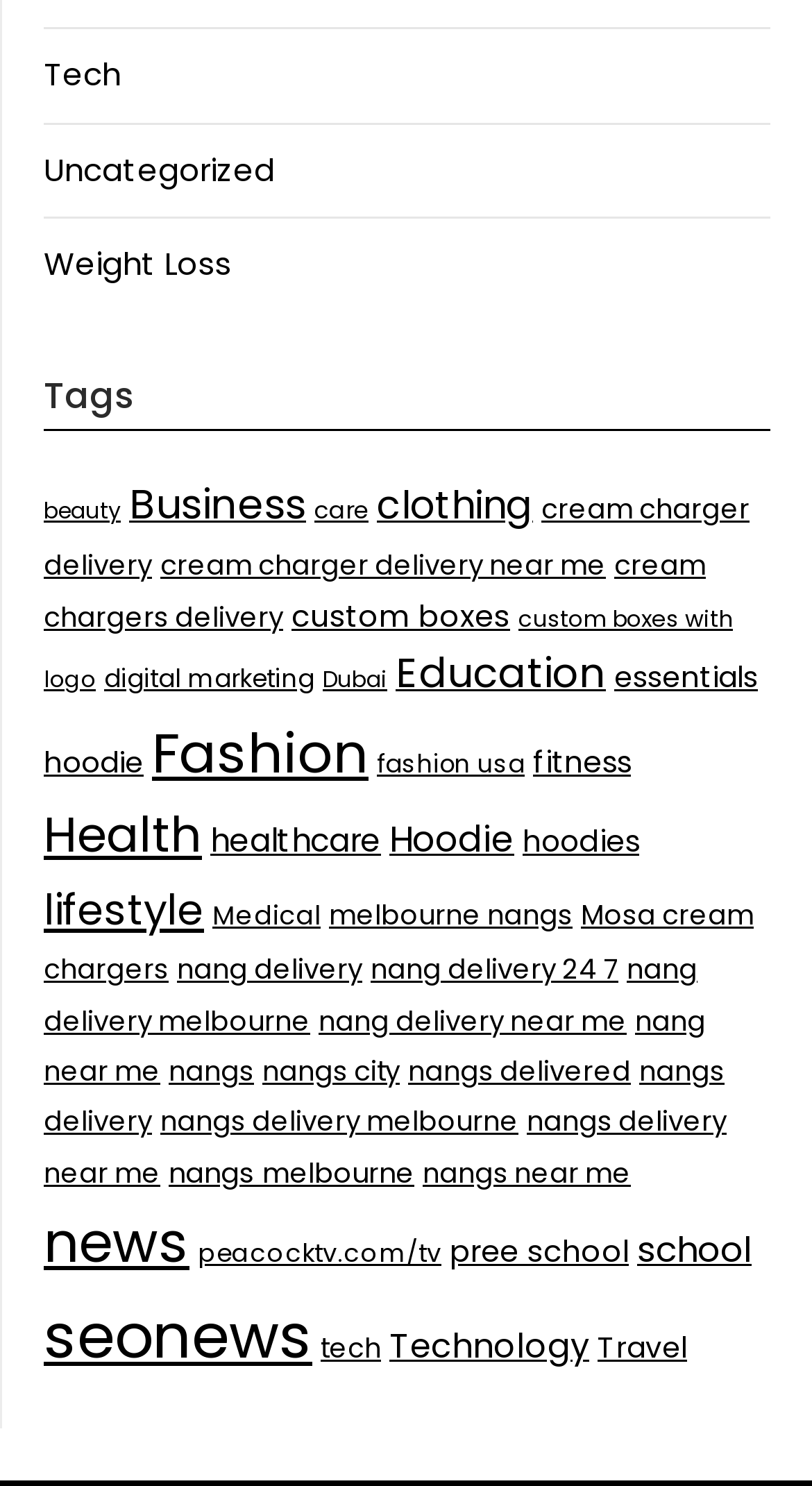Find the bounding box coordinates of the element's region that should be clicked in order to follow the given instruction: "Browse 'Technology' related topics". The coordinates should consist of four float numbers between 0 and 1, i.e., [left, top, right, bottom].

[0.479, 0.89, 0.726, 0.923]